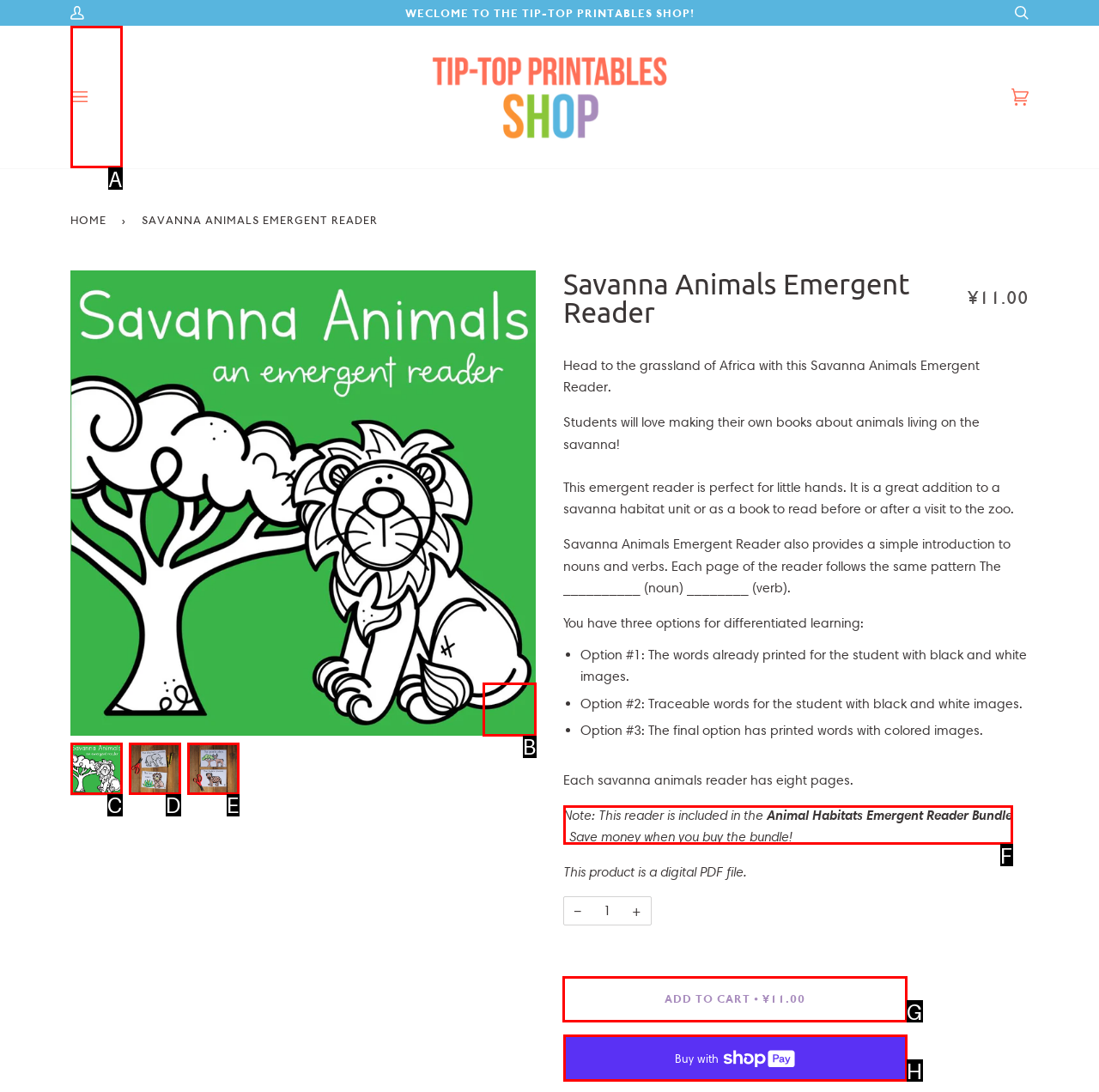Specify which HTML element I should click to complete this instruction: Add to cart Answer with the letter of the relevant option.

G